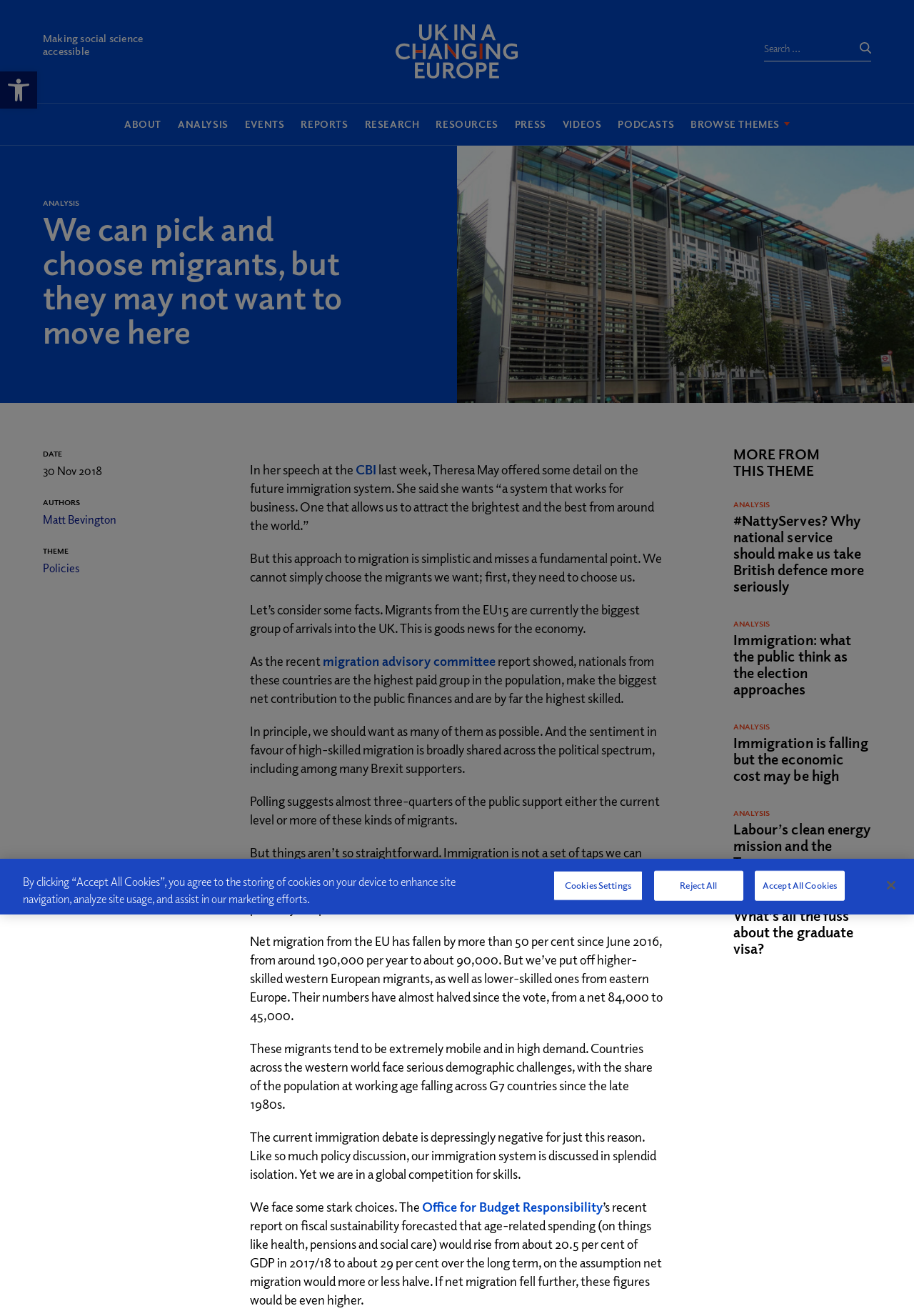Given the element description Accept All Cookies, specify the bounding box coordinates of the corresponding UI element in the format (top-left x, top-left y, bottom-right x, bottom-right y). All values must be between 0 and 1.

[0.826, 0.662, 0.924, 0.684]